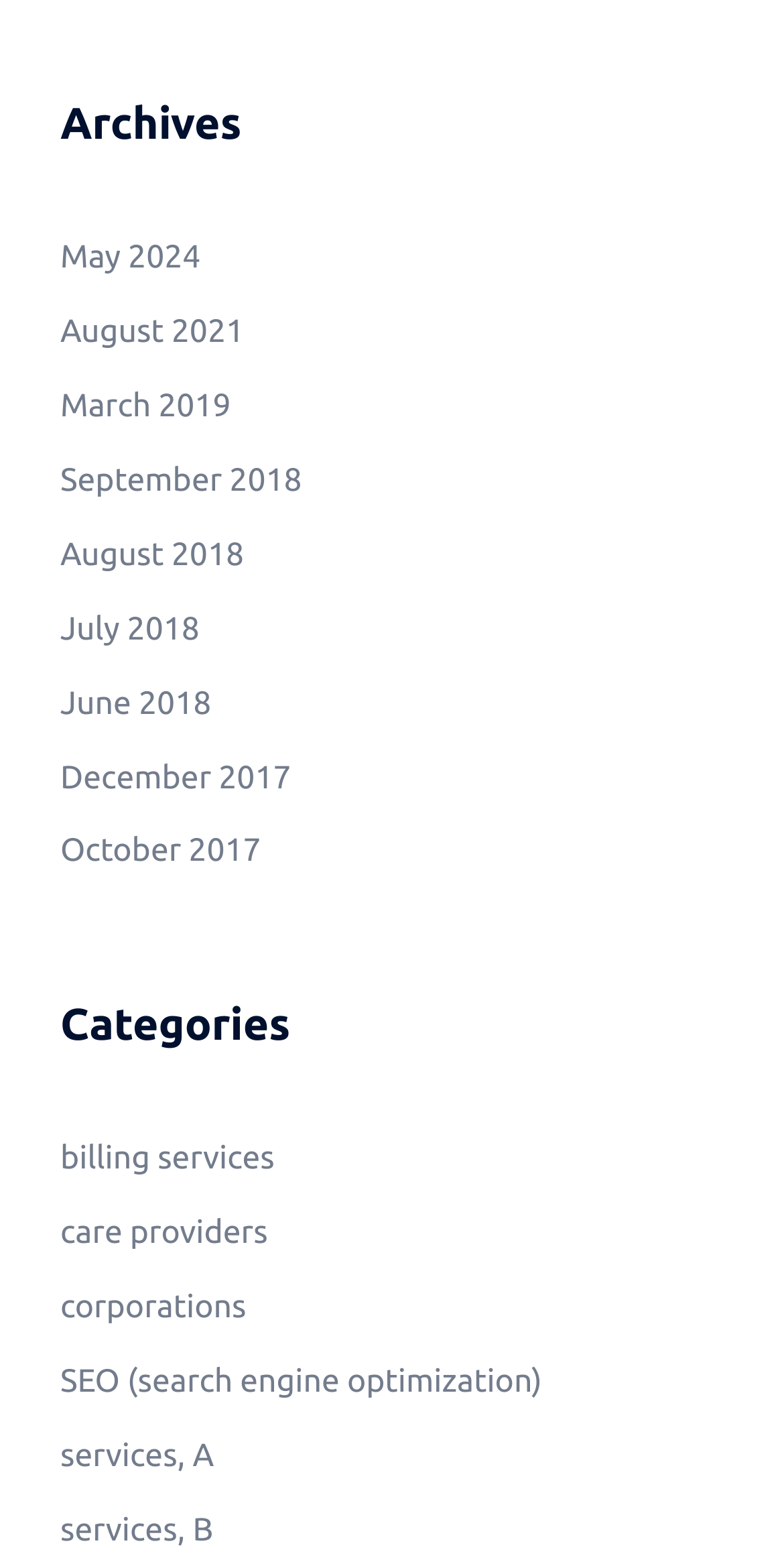Given the following UI element description: "corporations", find the bounding box coordinates in the webpage screenshot.

[0.077, 0.822, 0.314, 0.845]